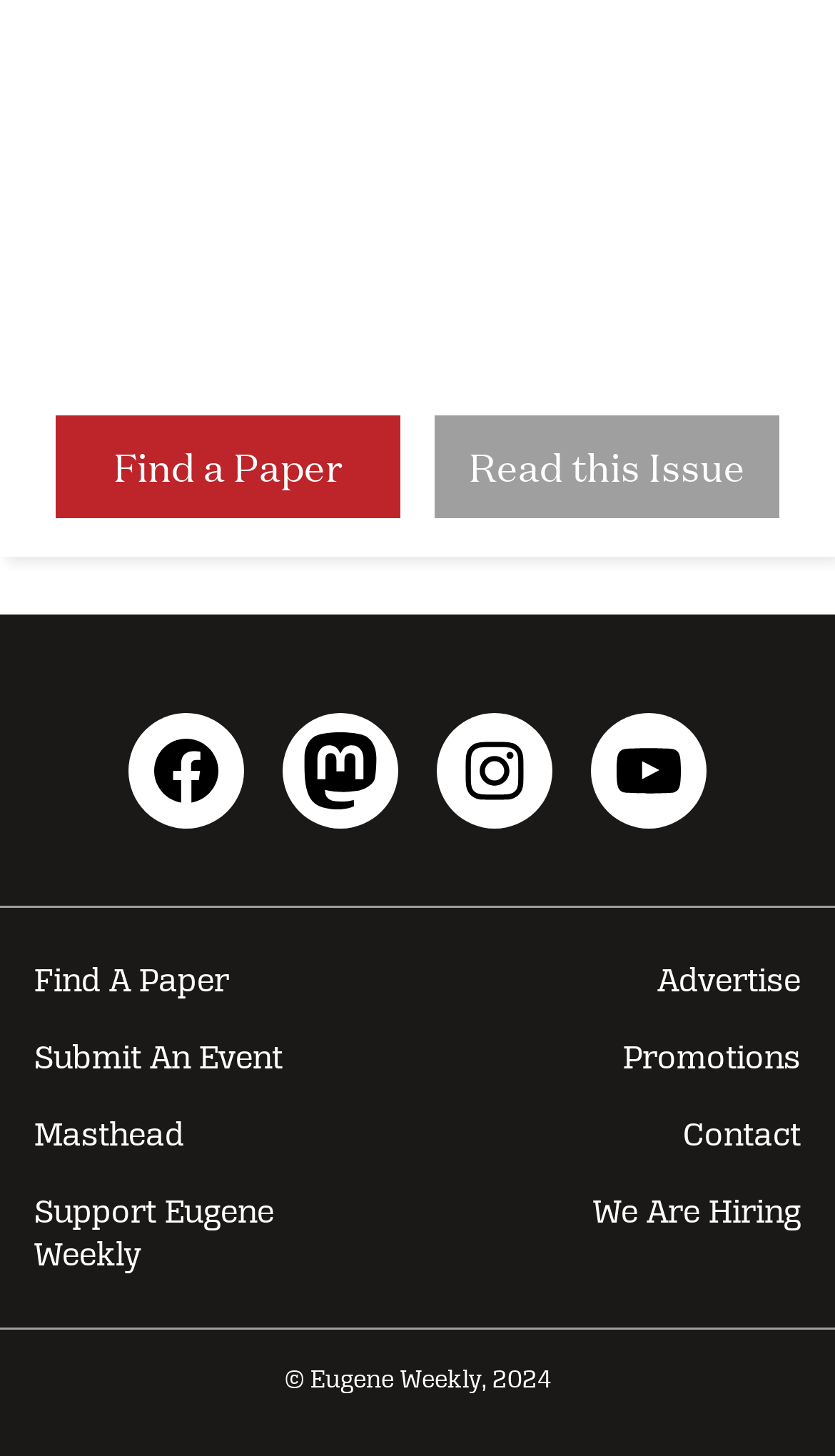Identify the bounding box coordinates for the UI element described as follows: "Advertise". Ensure the coordinates are four float numbers between 0 and 1, formatted as [left, top, right, bottom].

[0.5, 0.647, 1.0, 0.7]